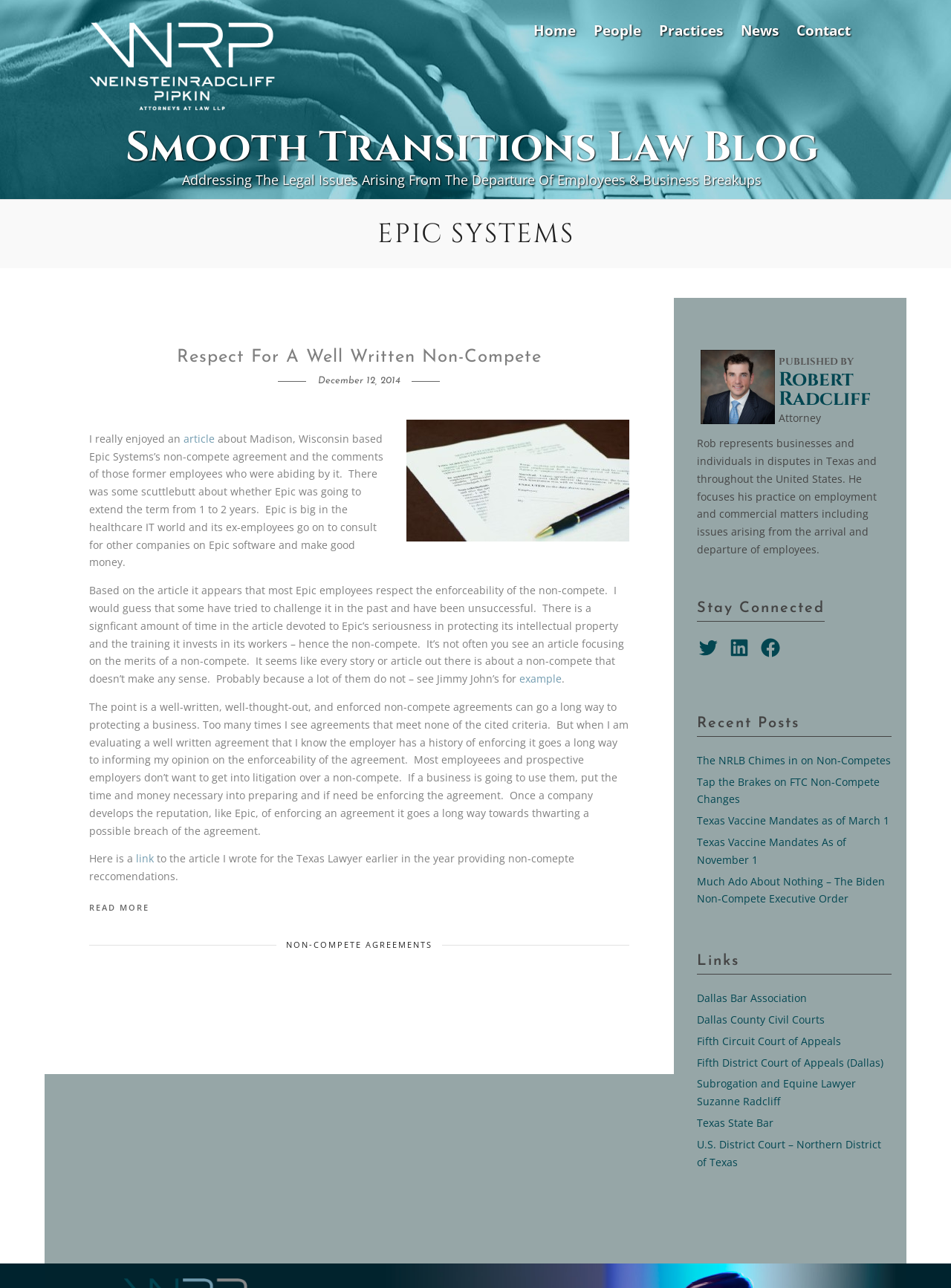Provide a thorough and detailed response to the question by examining the image: 
What is the topic of the article?

I found the answer by looking at the heading element with the text 'Respect For A Well Written Non-Compete' which is located at [0.094, 0.266, 0.662, 0.289] and has an ID of 564, and then looking at the surrounding text which discusses non-compete agreements.